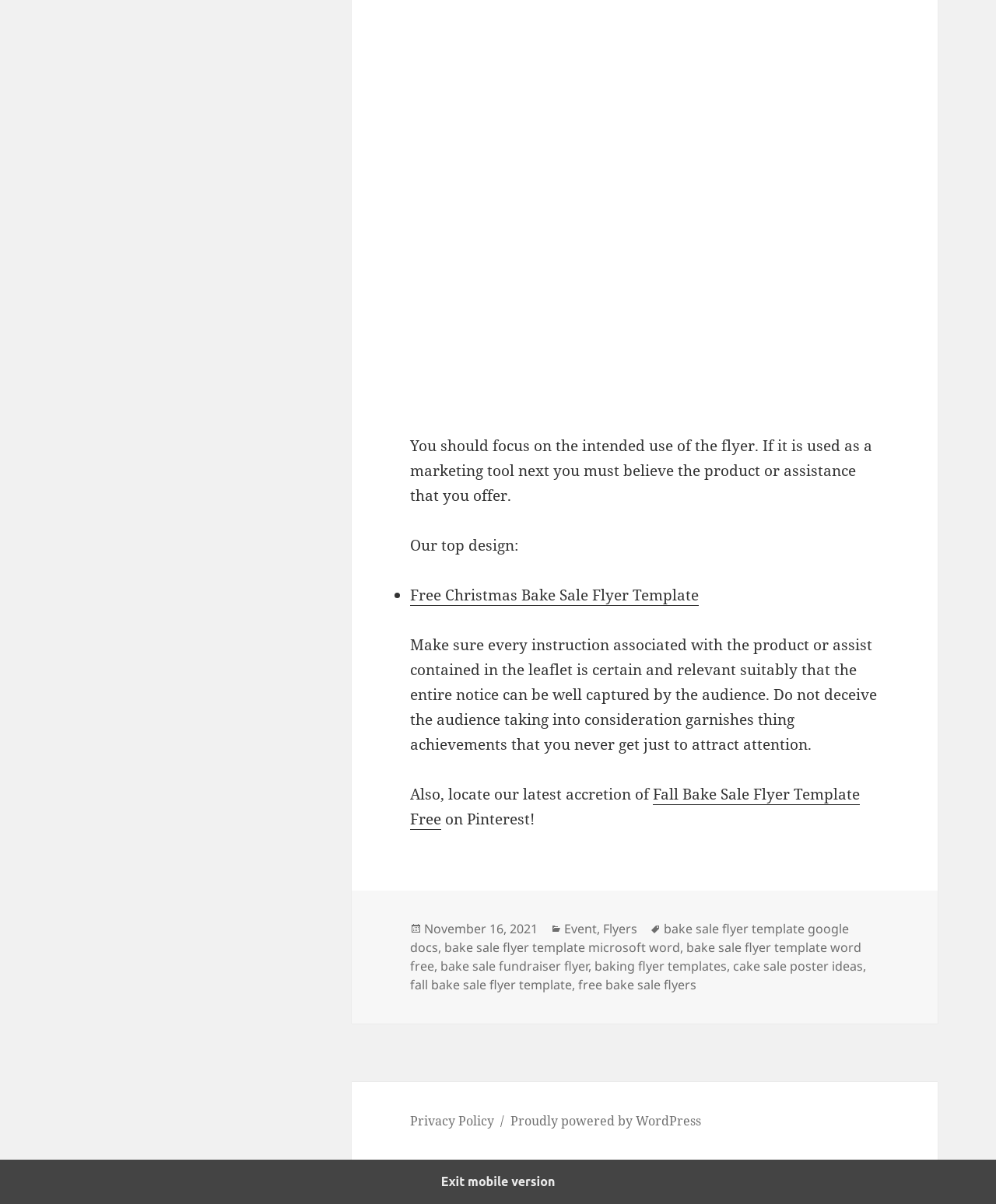Can you specify the bounding box coordinates for the region that should be clicked to fulfill this instruction: "Read the 'Privacy Policy'".

[0.412, 0.924, 0.496, 0.939]